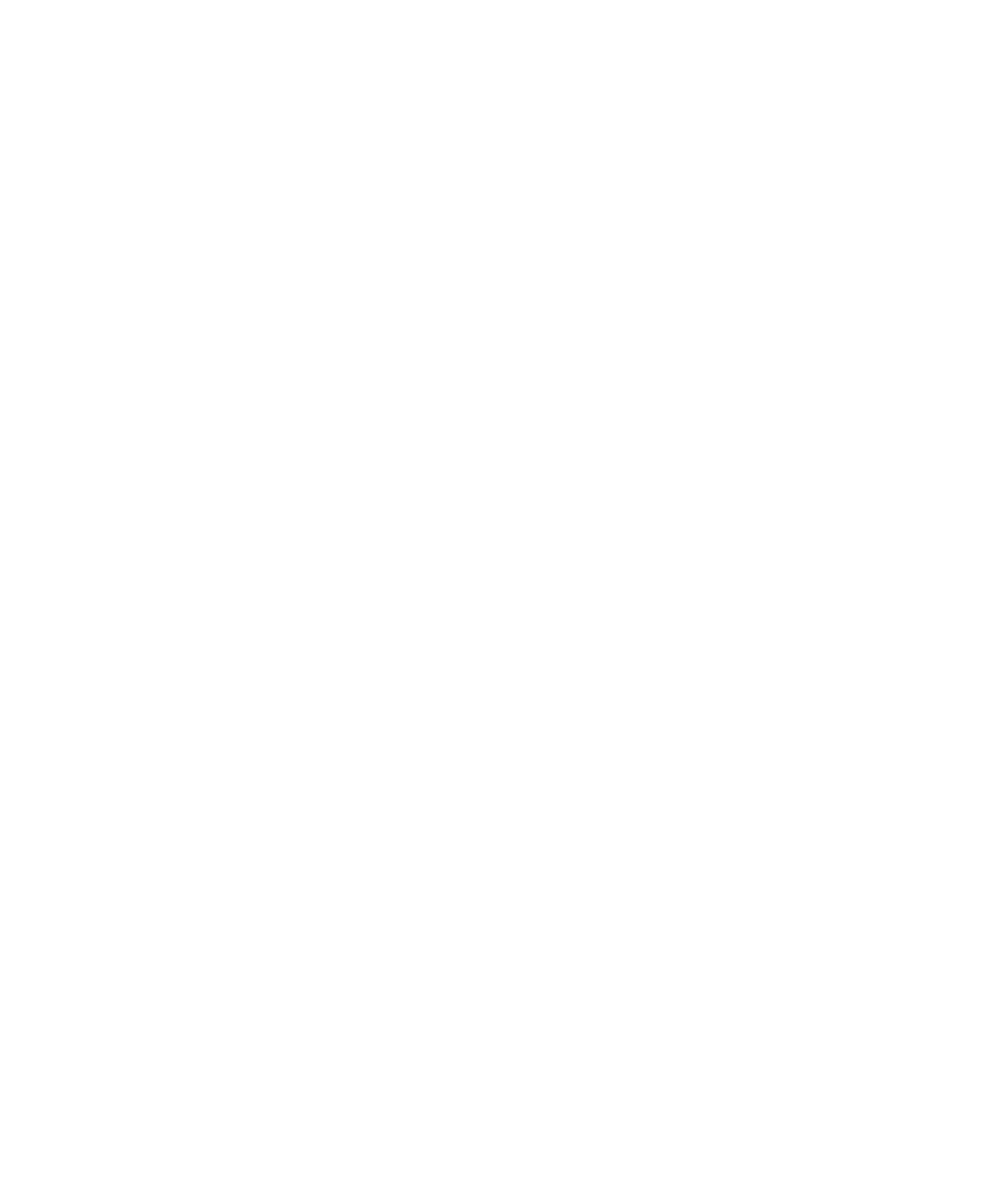Detail the features and information presented on the webpage.

The webpage is about License Technologies and FirstIgnite, a platform that helps universities license their technologies to the right companies. At the top of the page, there is a logo image of FirstIgnite, accompanied by a link with the same name. Below the logo, there are several navigation links, including "Product", "Resources", "Contact", "Log In", and "Start for Free", which are aligned horizontally across the top of the page.

The main content of the page is divided into three sections. The first section has a heading that explains how FirstIgnite can help offices license more technologies. Below the heading, there is a paragraph of text that describes the platform's approach, which involves leveraging data and targeted marketing campaigns to reach the right audience.

The second section has a heading that highlights FirstIgnite's role in helping innovative universities license their technologies. Below the heading, there is a call-to-action link to "Request a Demo". The third section has a heading that emphasizes the importance of putting technologies in front of the right companies. Below the heading, there is a paragraph of text that explains how FirstIgnite achieves this through targeted outbound marketing campaigns.

Throughout the page, there are several images, including the FirstIgnite logo, which appears multiple times. The overall layout is organized, with clear headings and concise text that effectively communicates the platform's value proposition.